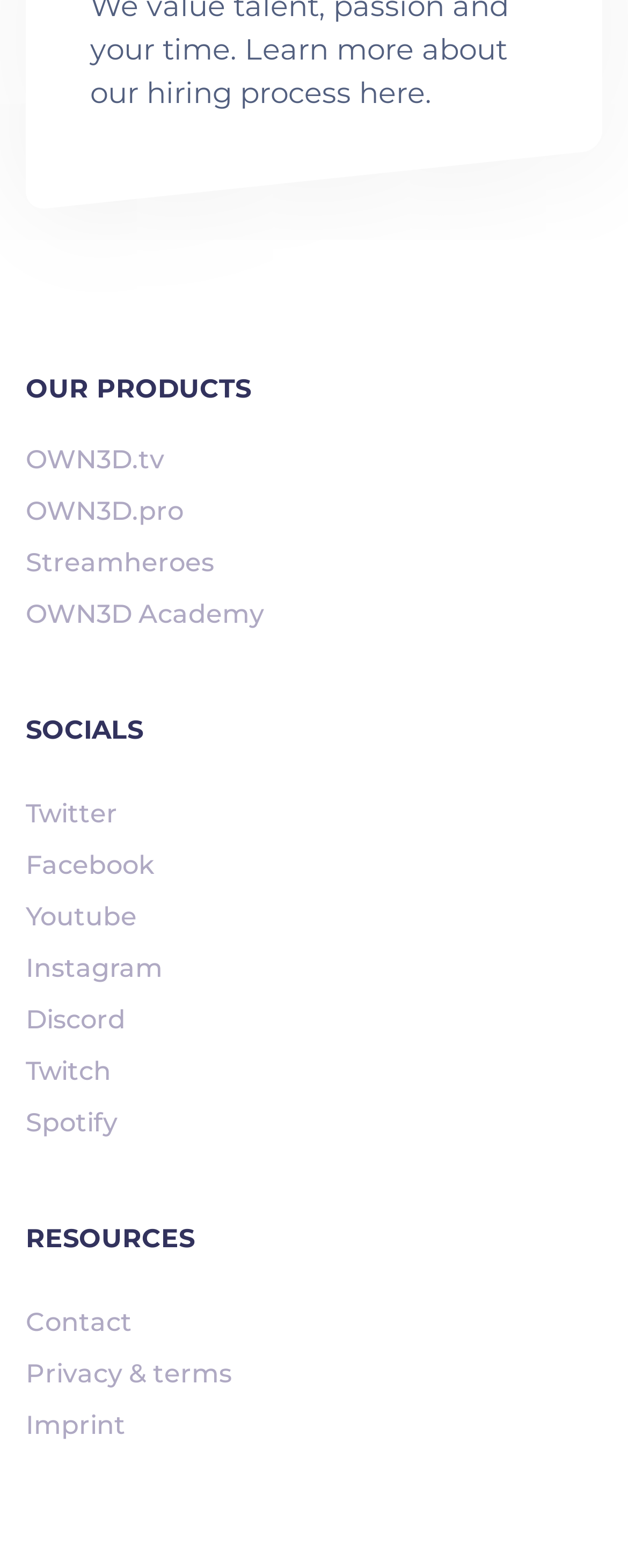How many social media platforms are listed?
Refer to the screenshot and answer in one word or phrase.

7